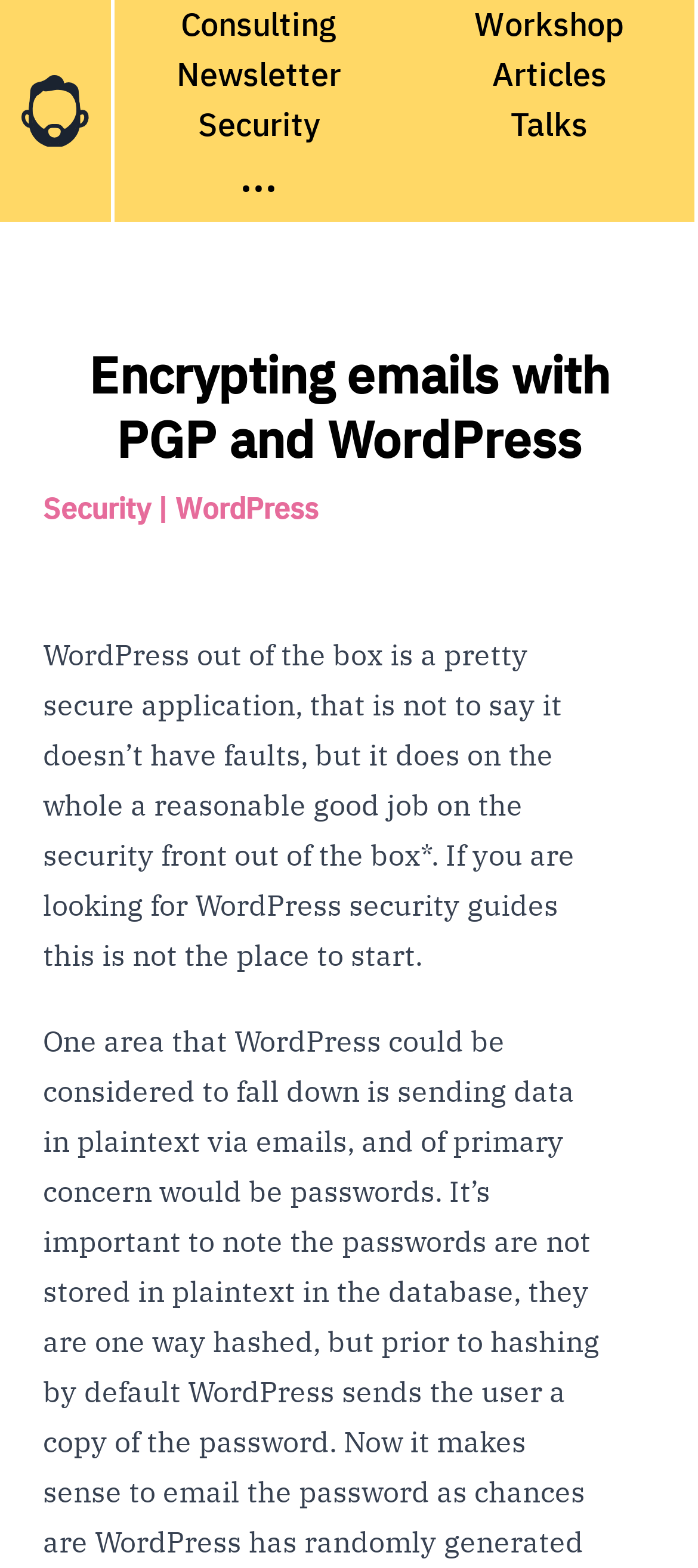Show the bounding box coordinates for the HTML element as described: "title="Home page"".

[0.031, 0.048, 0.127, 0.094]